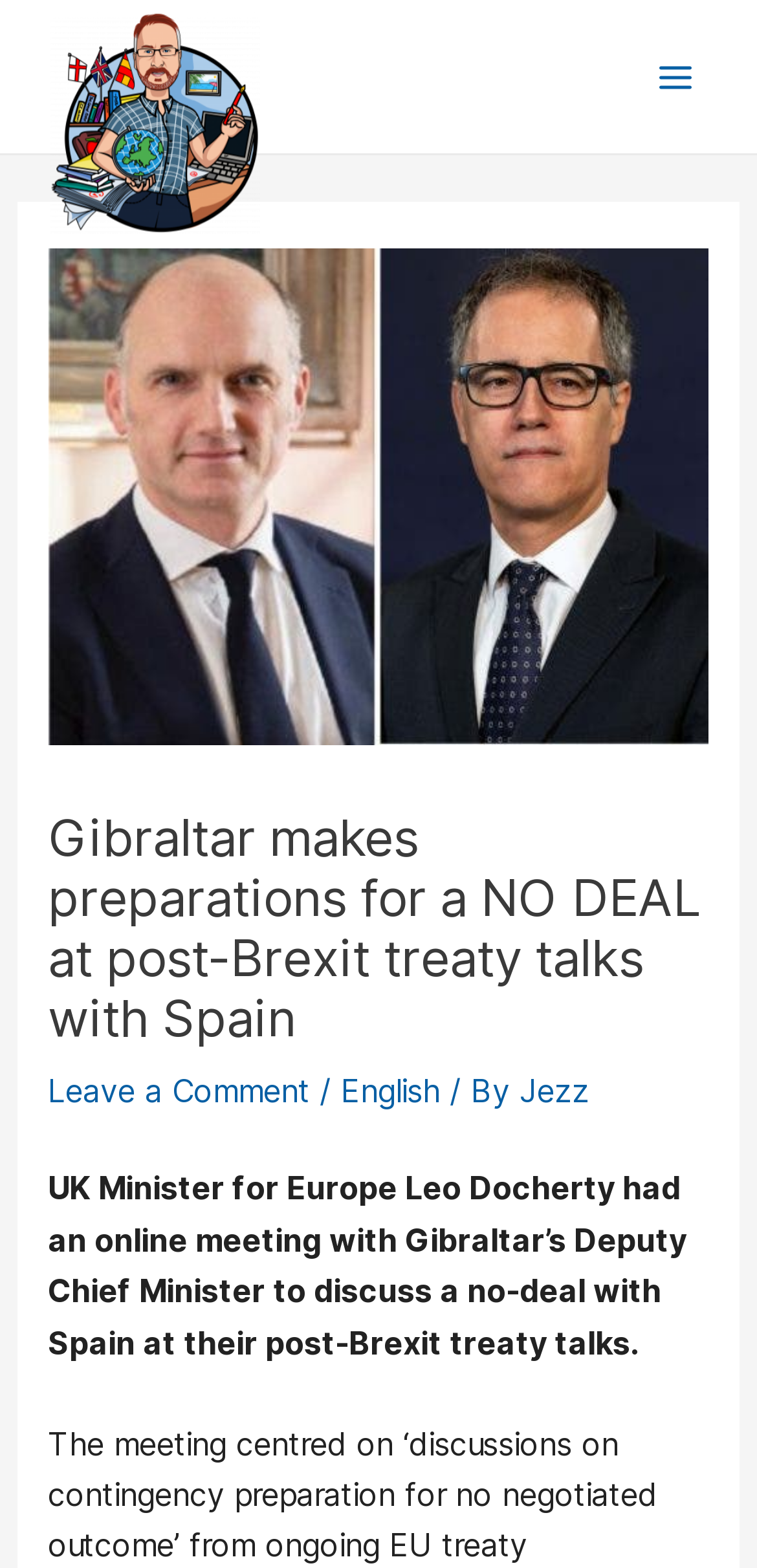Explain the features and main sections of the webpage comprehensively.

The webpage appears to be a news article or blog post about Gibraltar's preparations for a no-deal scenario in post-Brexit treaty talks with Spain. At the top-left corner, there is an image with the text "The English Emigre" written on it. 

On the top-right corner, there is a button labeled "Main Menu" with a small icon next to it. Below the button, there is a large header section that spans almost the entire width of the page. The header section contains a heading that reads "Gibraltar makes preparations for a NO DEAL at post-Brexit treaty talks with Spain". 

Below the heading, there are three links: "Leave a Comment", "English", and "Jezz", separated by forward slashes. The text "By" is written between the "English" and "Jezz" links. 

The main content of the article is a paragraph of text that starts with "UK Minister for Europe Leo Docherty had an online meeting with Gibraltar’s Deputy Chief Minister to discuss a no-deal with Spain at their post-Brexit treaty talks." This paragraph is located below the header section and spans almost the entire width of the page.